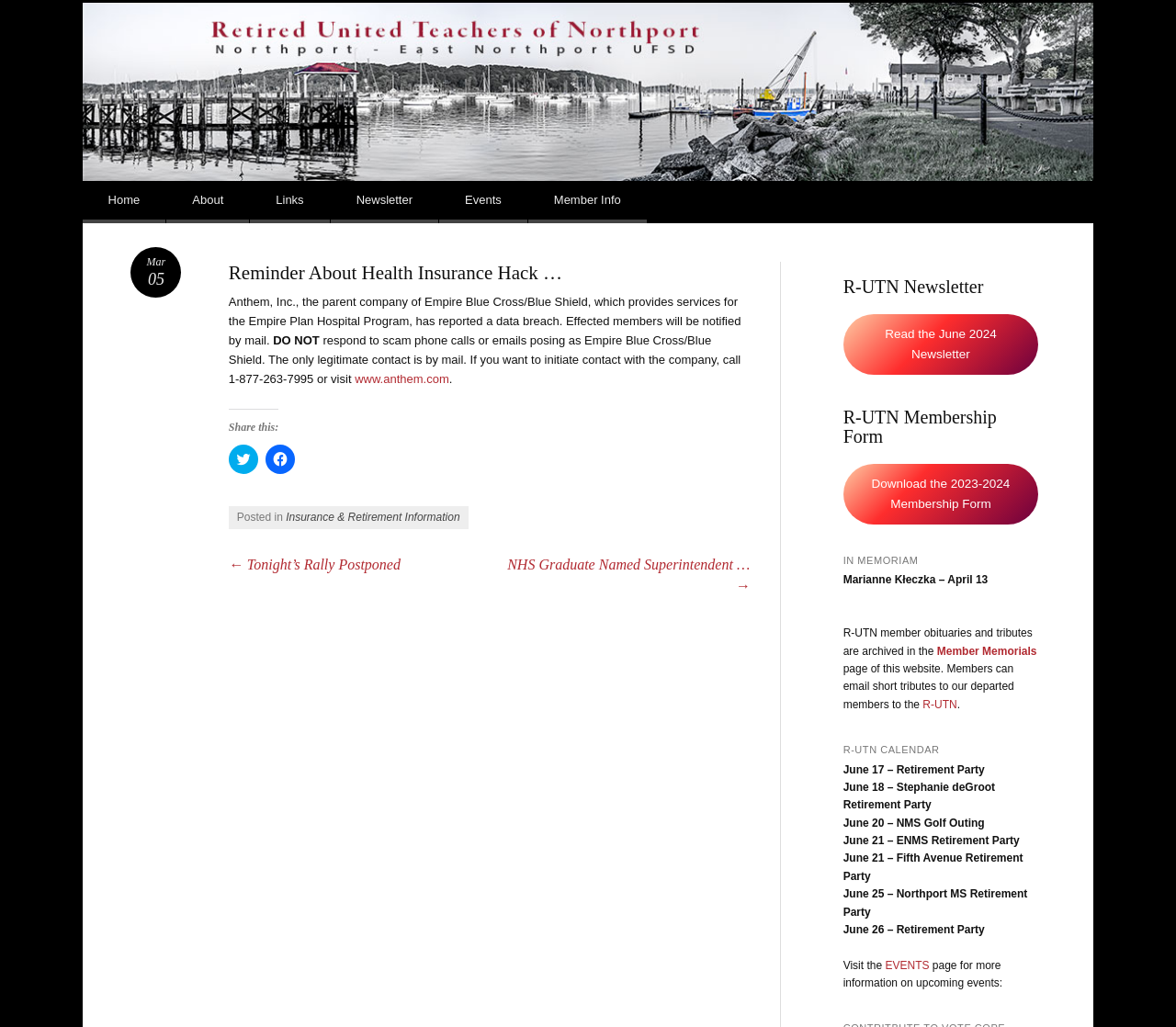Identify the bounding box coordinates necessary to click and complete the given instruction: "Click the 'Home' link".

[0.07, 0.176, 0.141, 0.217]